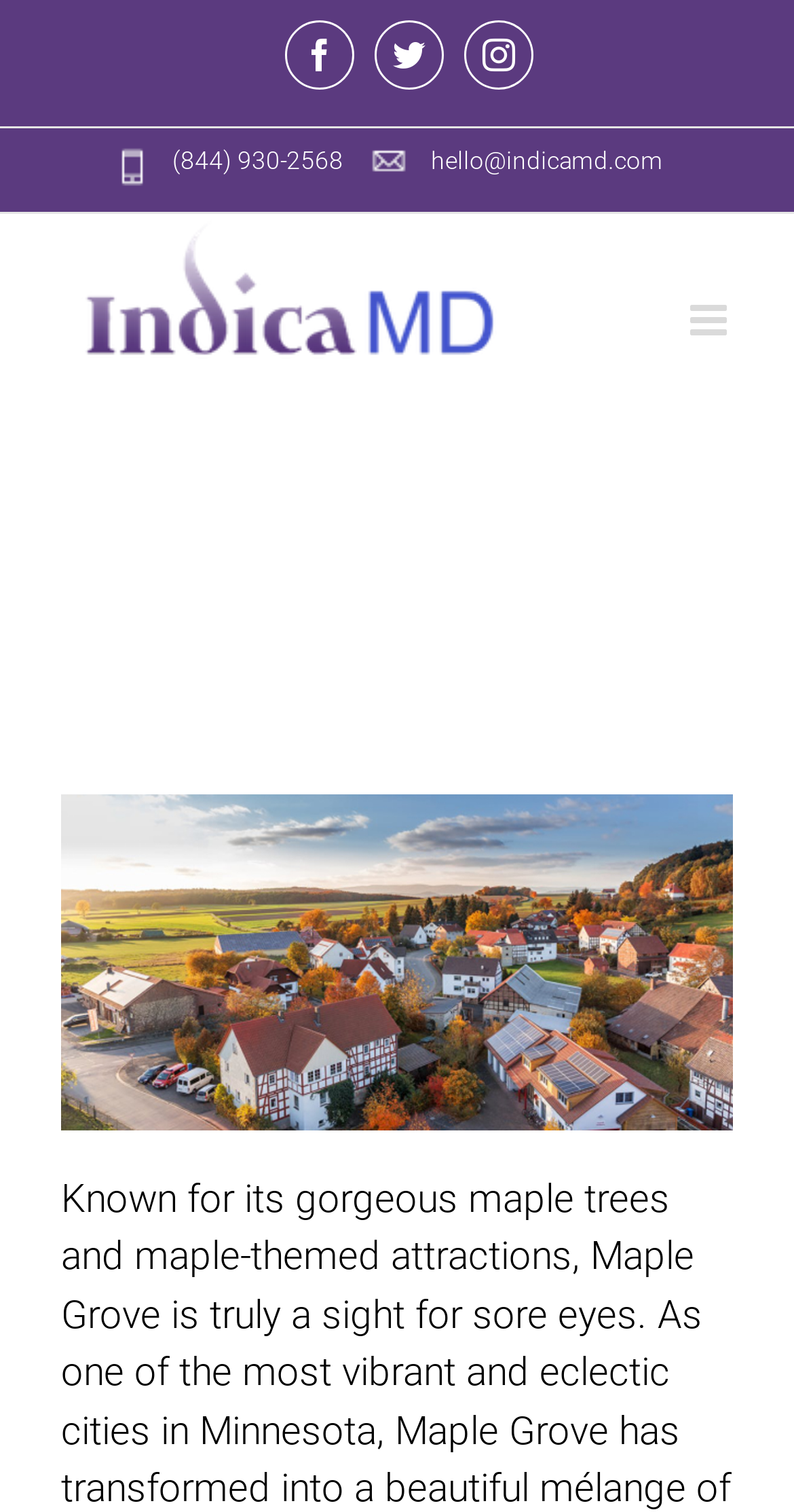What social media platforms does IndicaMD have?
Please provide a single word or phrase in response based on the screenshot.

Facebook, Twitter, Instagram